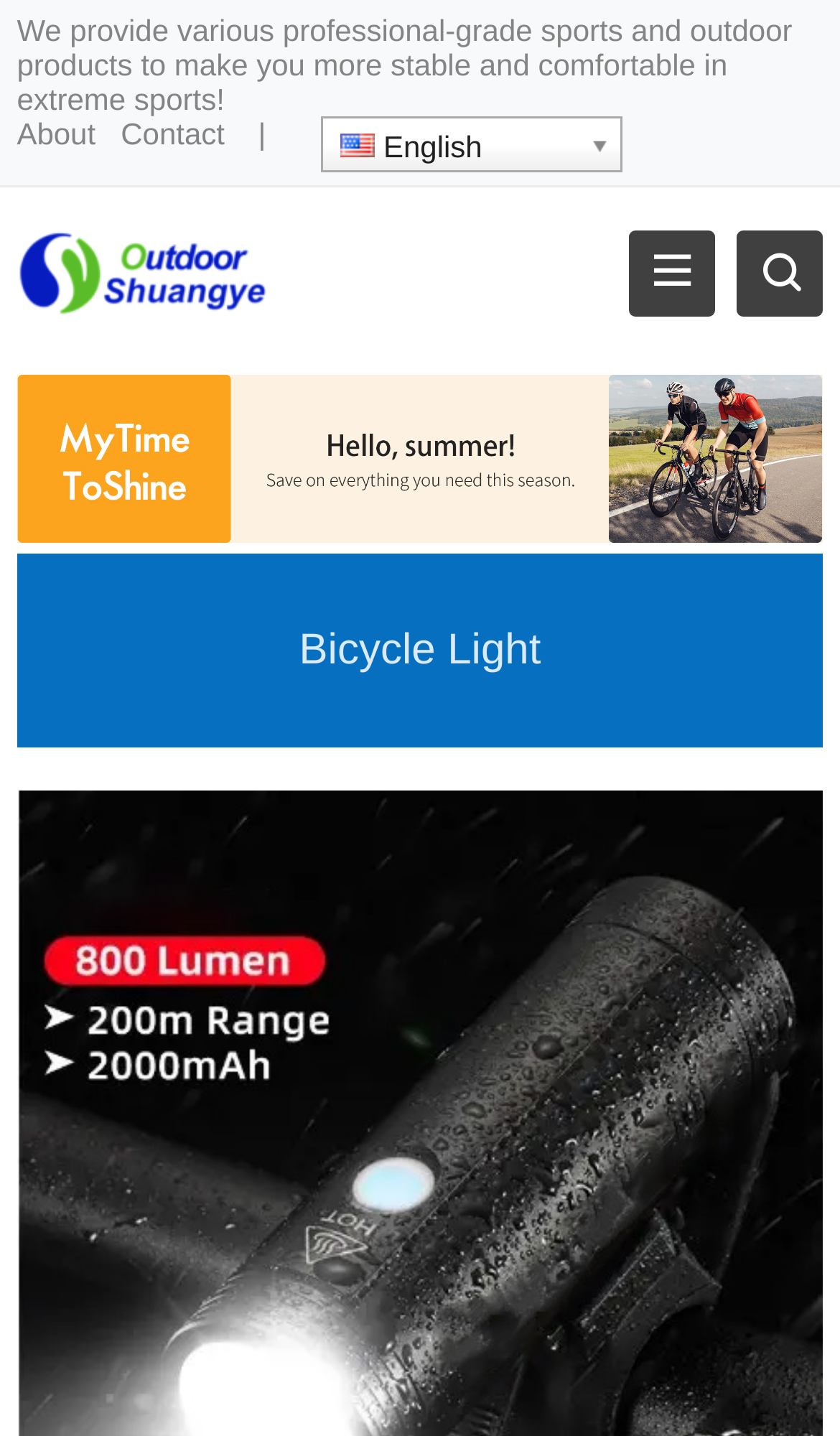Is the product rechargeable?
Please give a detailed answer to the question using the information shown in the image.

I looked at the image of the product, which is a bicycle light, and noticed that it says 'Usb Rechargeable Flashlight' in the product name. This suggests that the product is rechargeable via USB.